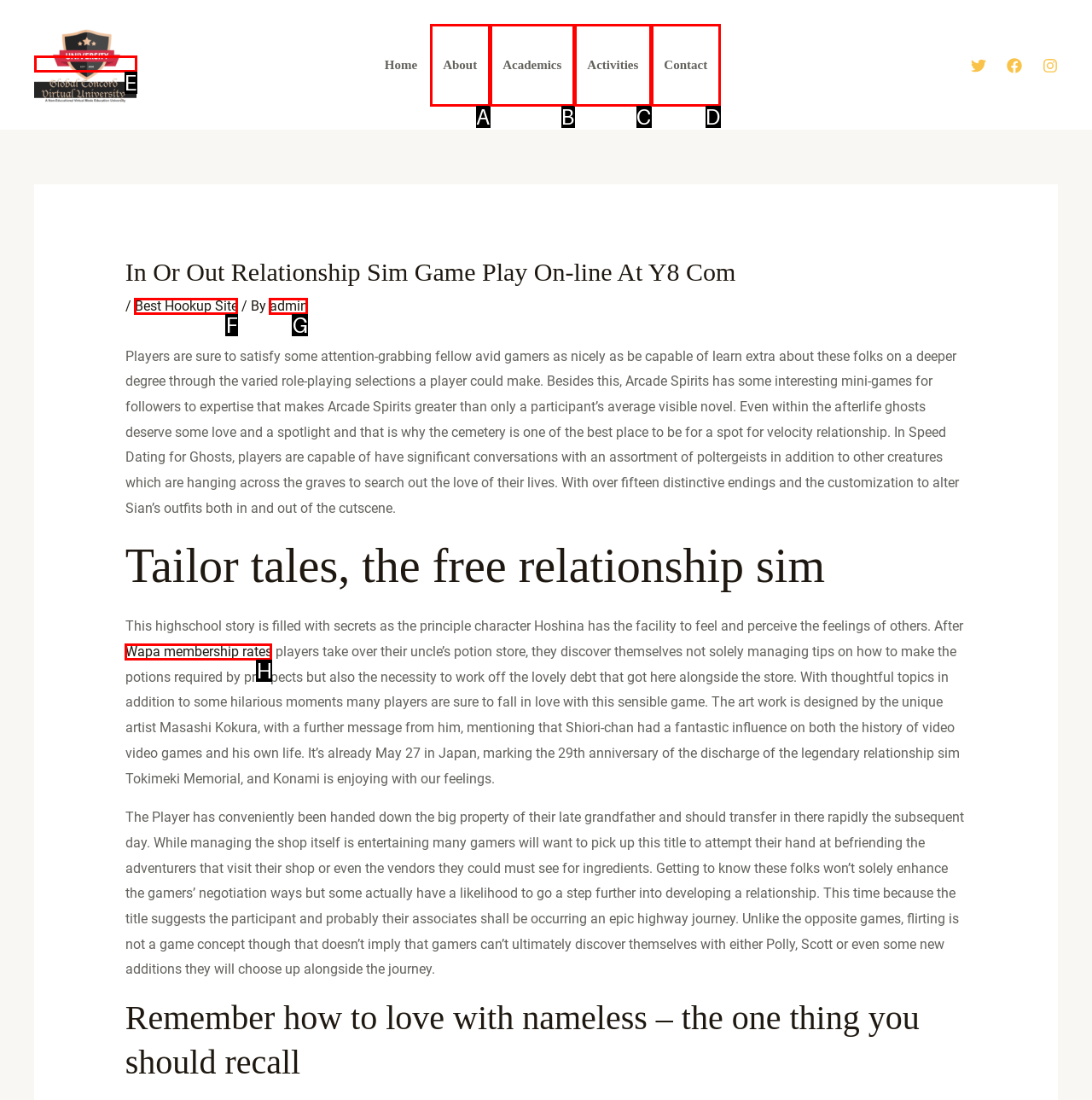Which HTML element among the options matches this description: About? Answer with the letter representing your choice.

A